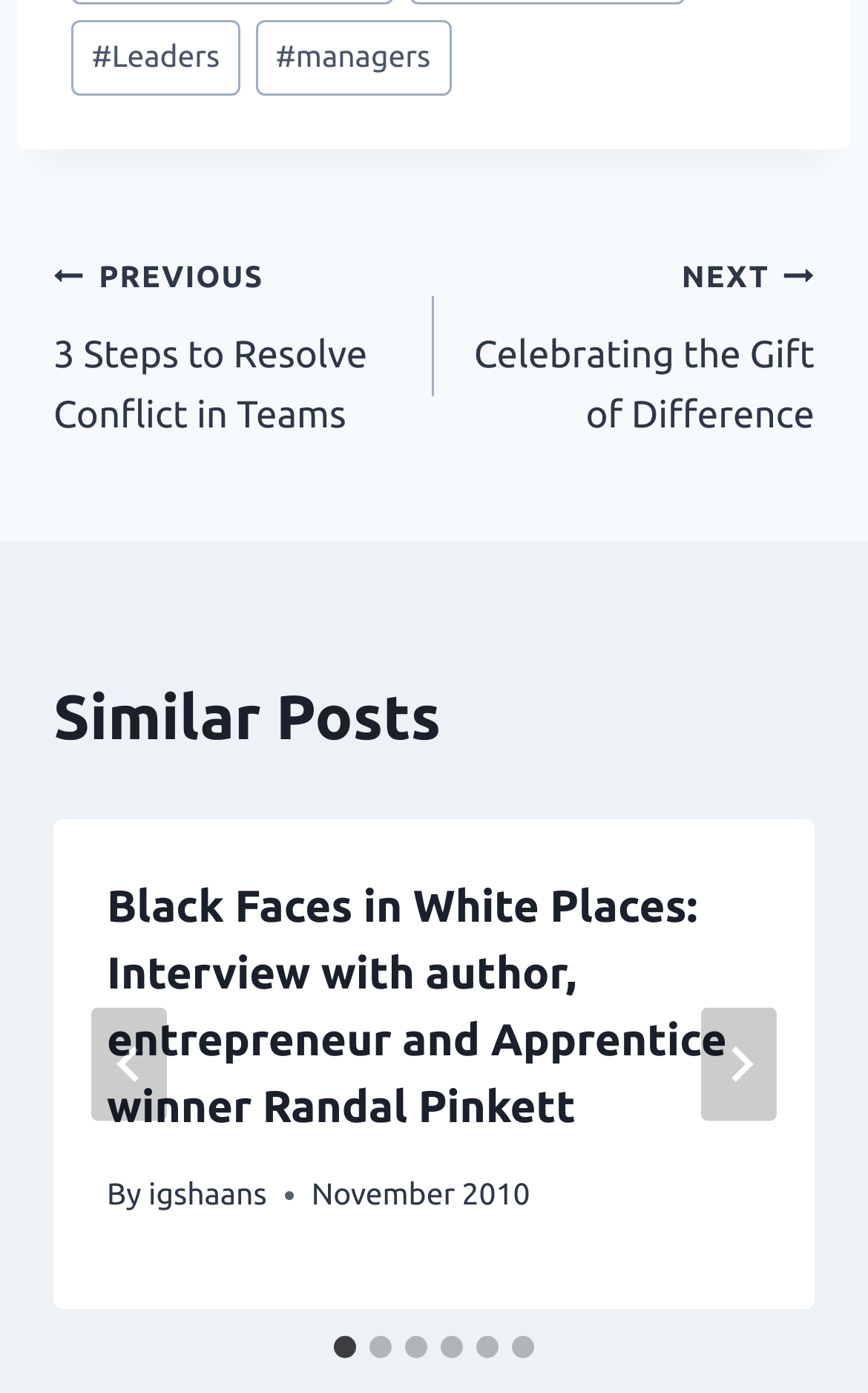Provide a short answer to the following question with just one word or phrase: What is the title of the first similar post?

Black Faces in White Places